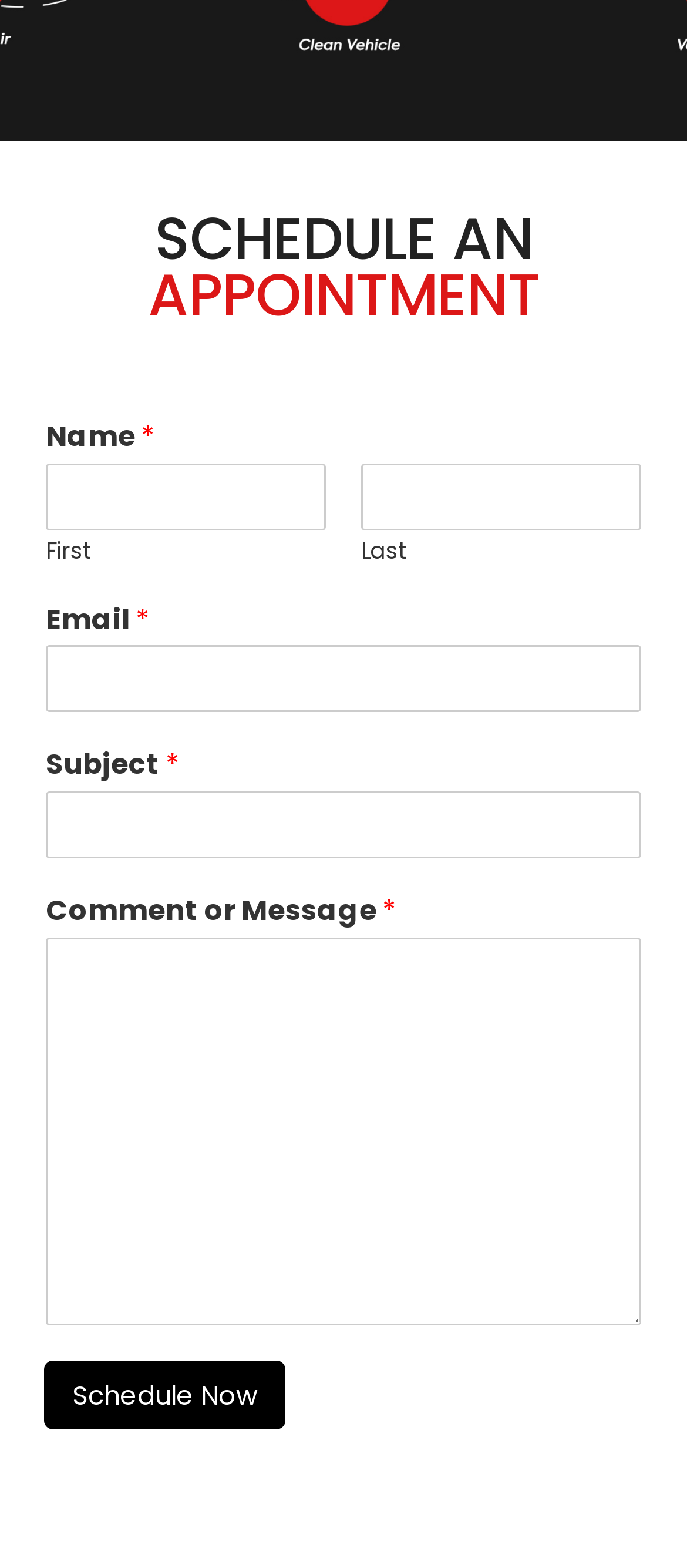How many characters are in the 'Comment or Message' input field?
Provide a detailed and extensive answer to the question.

The 'Comment or Message' input field does not have a specified character limit, suggesting that users can enter as much text as they want in this field.